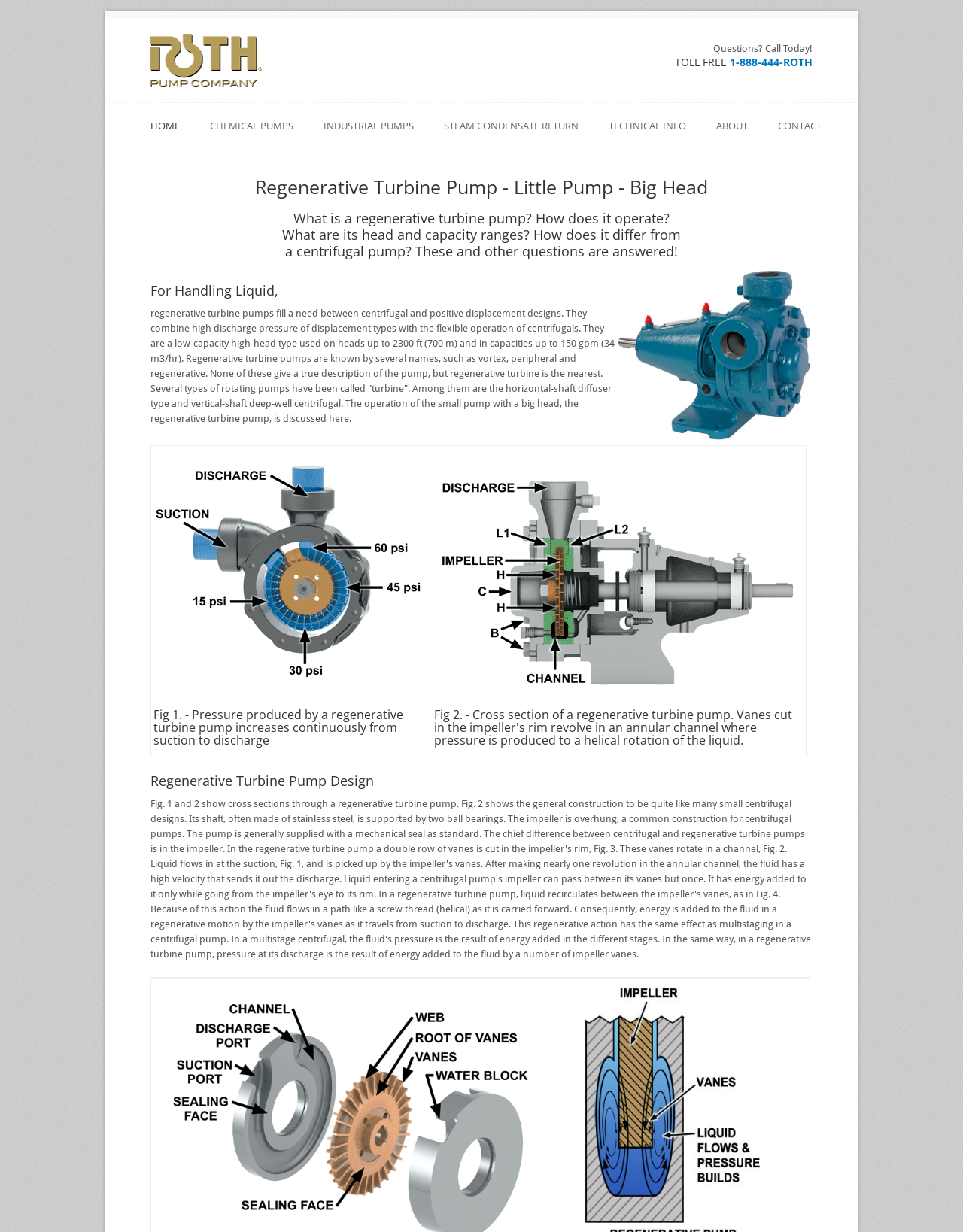Indicate the bounding box coordinates of the clickable region to achieve the following instruction: "View the image of regenerative turbine pump."

[0.638, 0.217, 0.844, 0.361]